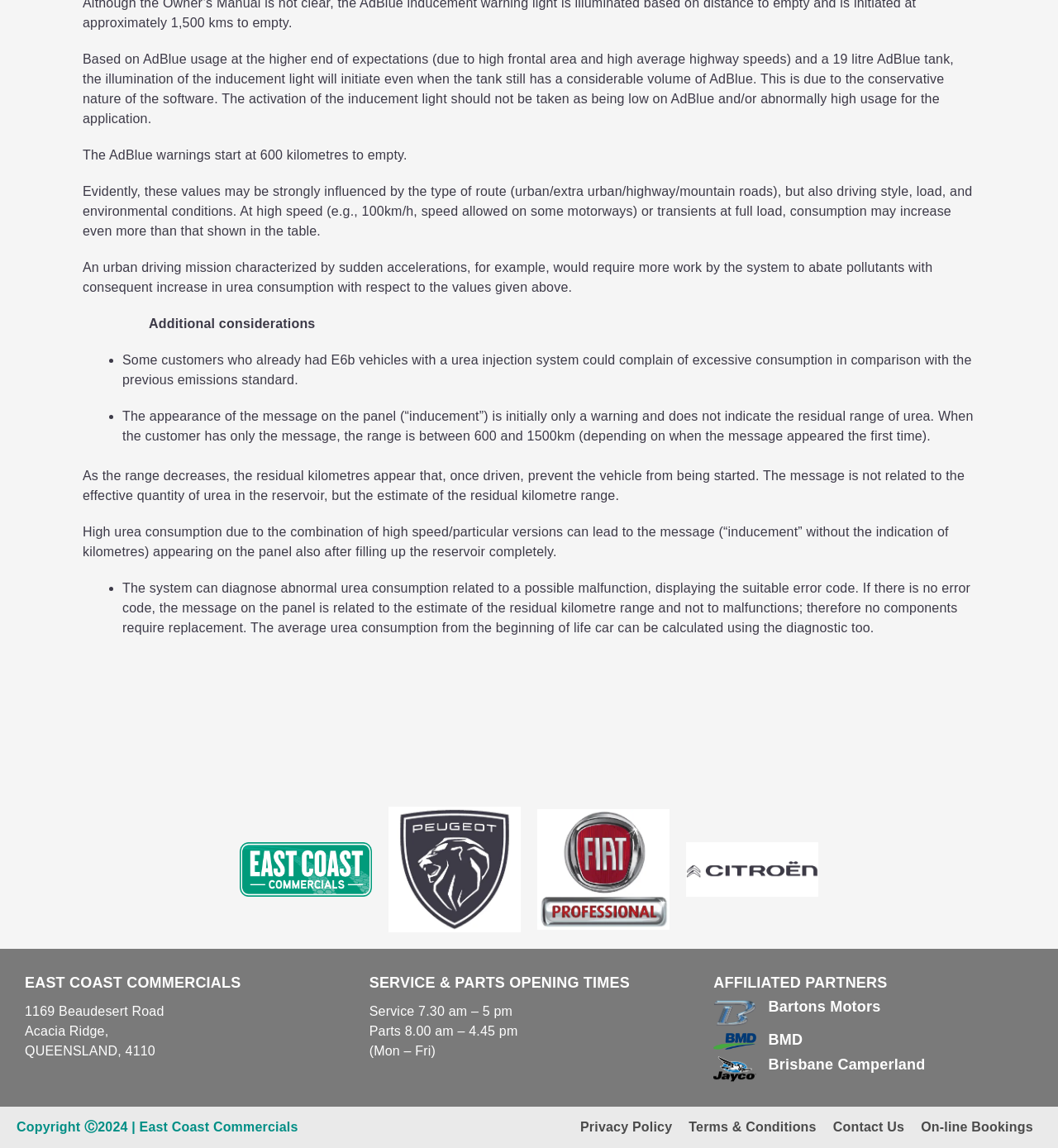Select the bounding box coordinates of the element I need to click to carry out the following instruction: "Click on the 'On-line Bookings' link".

[0.863, 0.965, 0.984, 0.999]